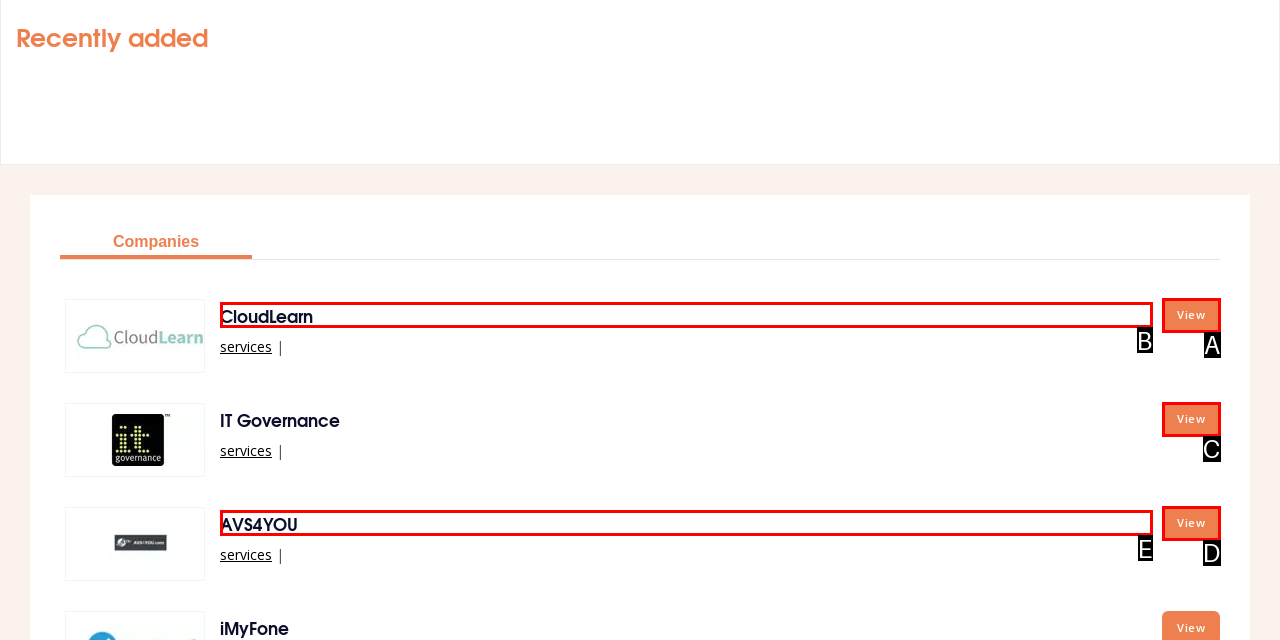Given the description: AVS4YOU, select the HTML element that best matches it. Reply with the letter of your chosen option.

E